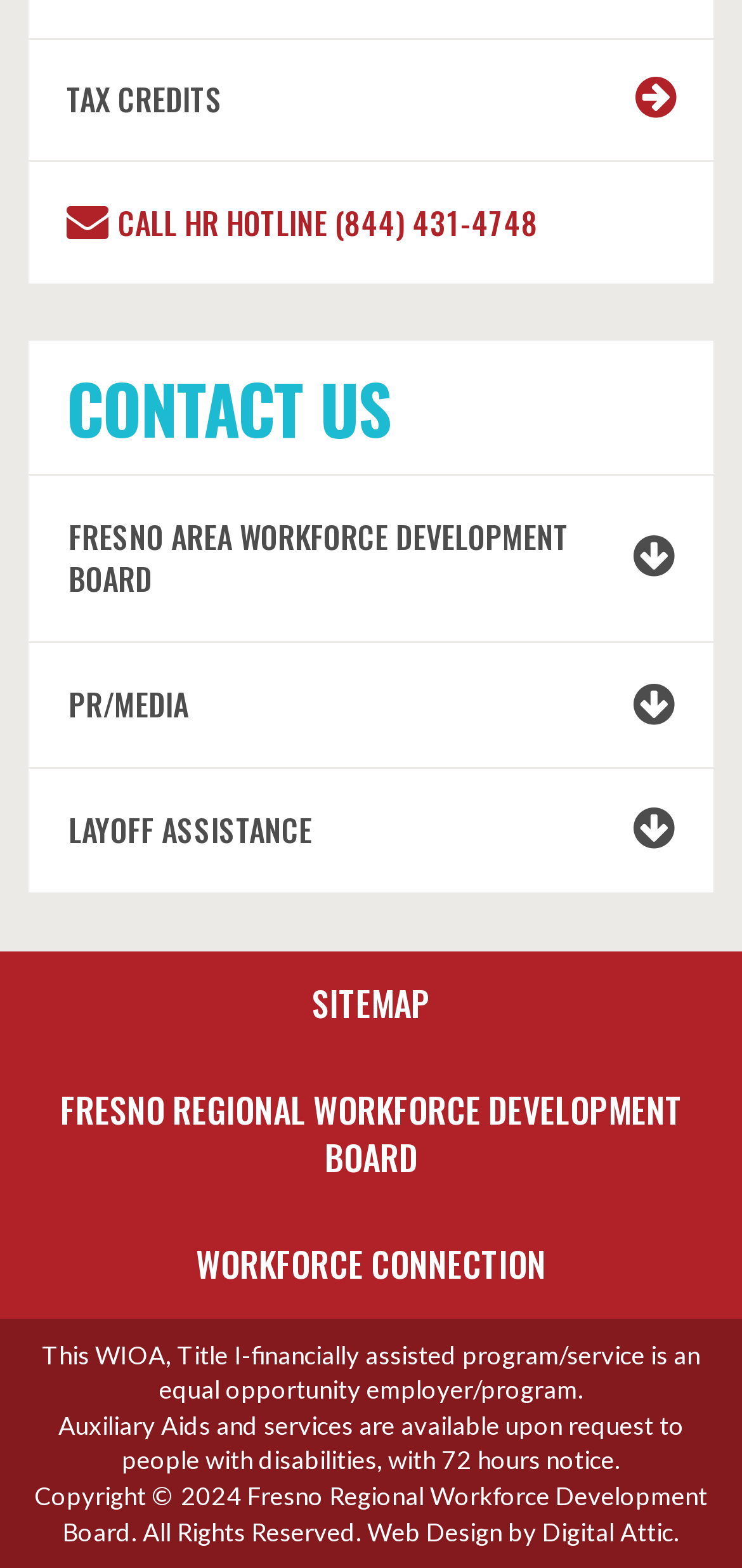Please identify the bounding box coordinates of the element that needs to be clicked to perform the following instruction: "Go to SITEMAP".

[0.382, 0.607, 0.618, 0.674]